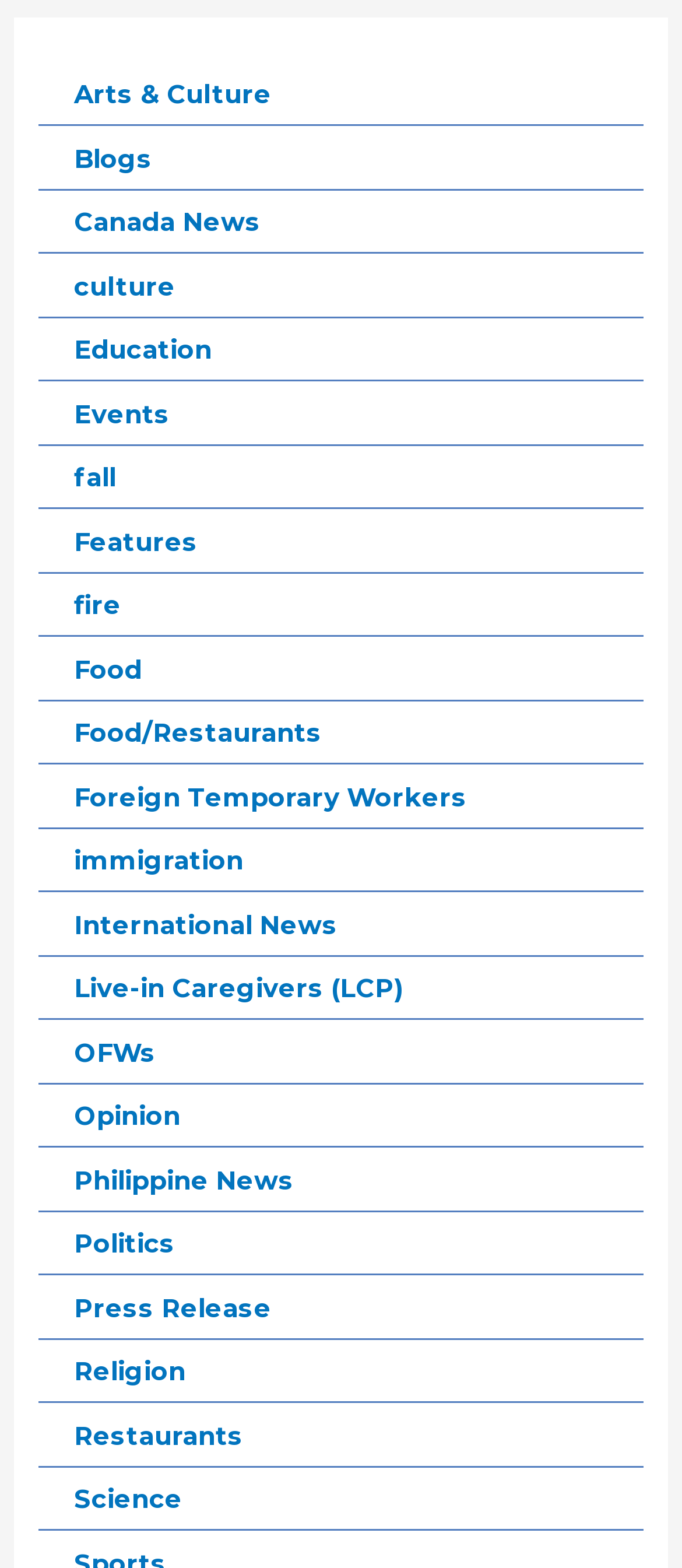Identify and provide the bounding box for the element described by: "Science".

[0.109, 0.947, 0.268, 0.967]